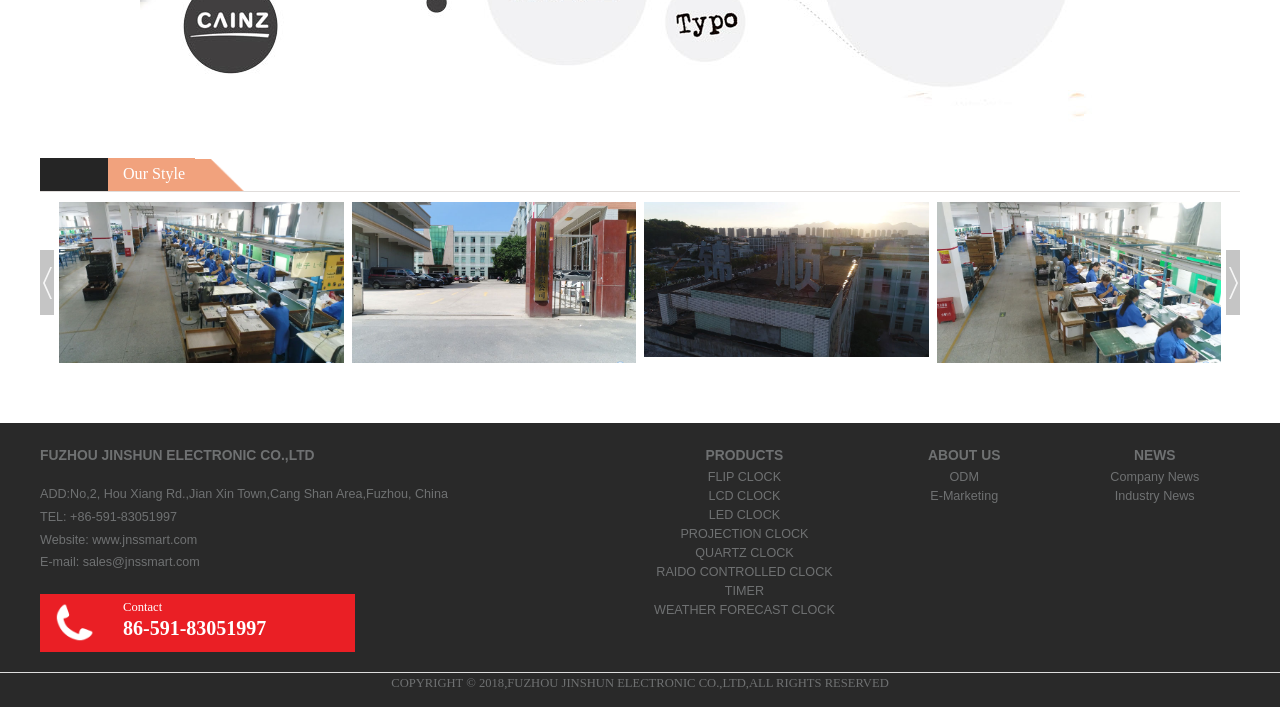What is the company's website?
Please answer the question with a single word or phrase, referencing the image.

www.jnssmart.com